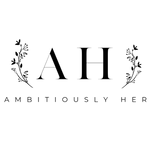What type of products are associated with the brand?
Please provide a comprehensive answer to the question based on the webpage screenshot.

The caption states that the brand 'Ambitiously Her' is associated with high-quality products crafted in Hawaii, suggesting that the brand is focused on creating premium products that are made in Hawaii.